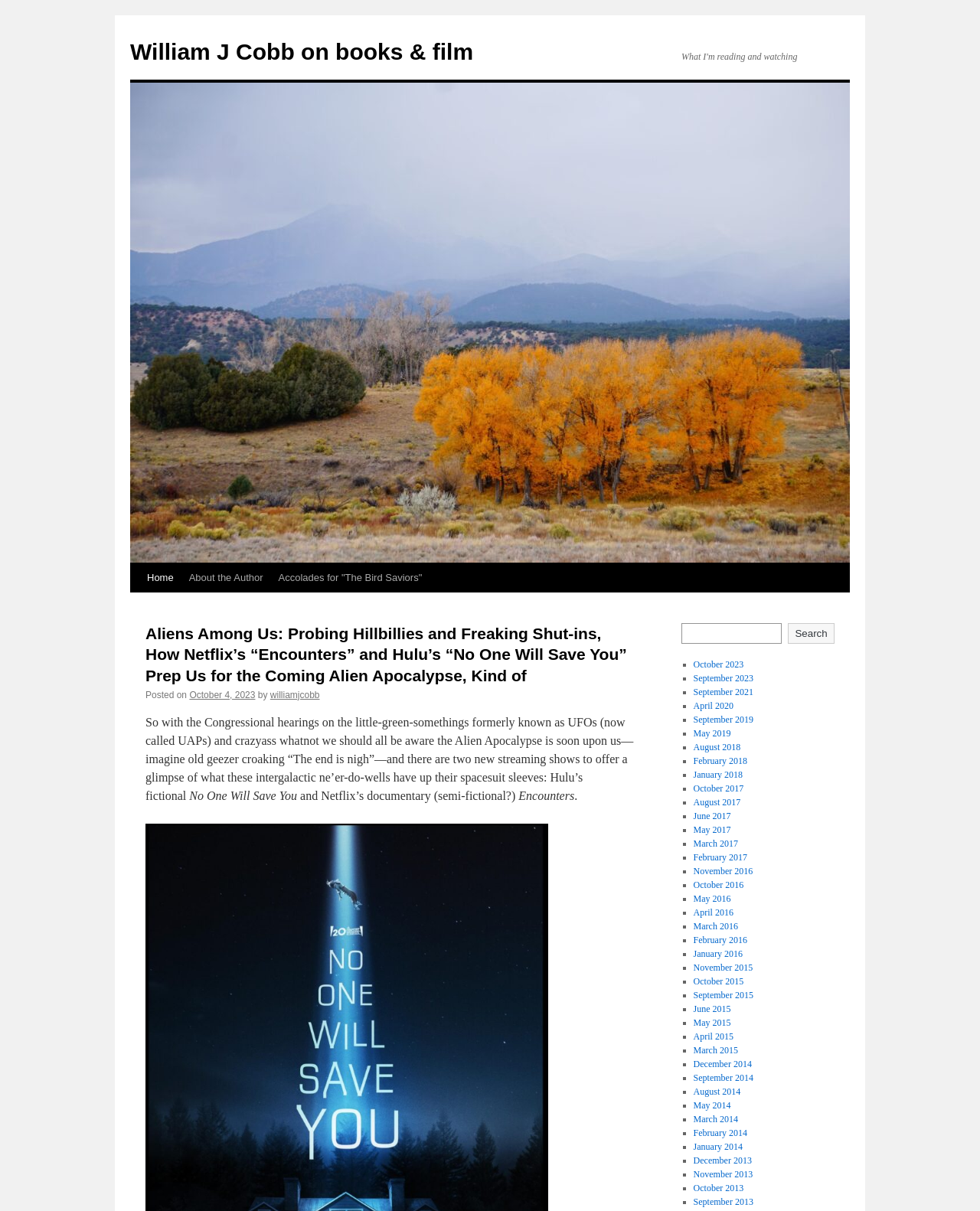Ascertain the bounding box coordinates for the UI element detailed here: "Accolades for "The Bird Saviors"". The coordinates should be provided as [left, top, right, bottom] with each value being a float between 0 and 1.

[0.276, 0.465, 0.438, 0.489]